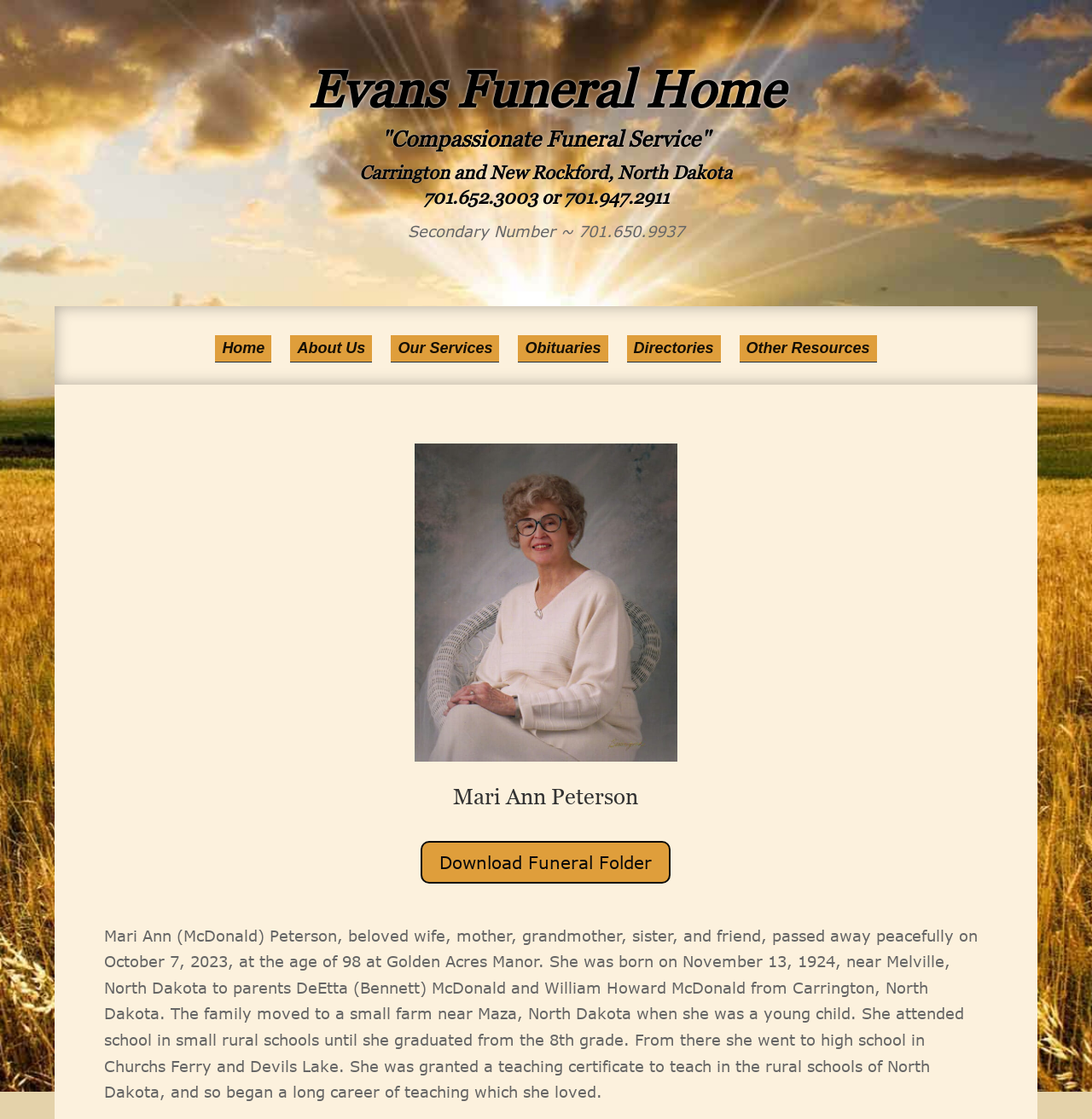Construct a comprehensive caption that outlines the webpage's structure and content.

The webpage is about Evans Funeral Home, with a focus on Mari Ann Peterson. At the top, there are three headings that introduce the funeral home, its service, and its locations in Carrington and New Rockford, North Dakota, along with phone numbers. Below these headings, there is a secondary phone number displayed.

The main navigation menu is located below the headings, consisting of six links: Home, About Us, Our Services, Obituaries, Directories, and Other Resources. These links are aligned horizontally and are positioned near the top of the page.

To the right of the navigation menu, there is an image, and below it, a heading with the name "Mari Ann Peterson". Next to the heading, there is a link to download a funeral folder.

The main content of the page is a lengthy text about Mari Ann Peterson, which is positioned below the navigation menu and the image. The text describes her life, including her birth, family, education, and career as a teacher.